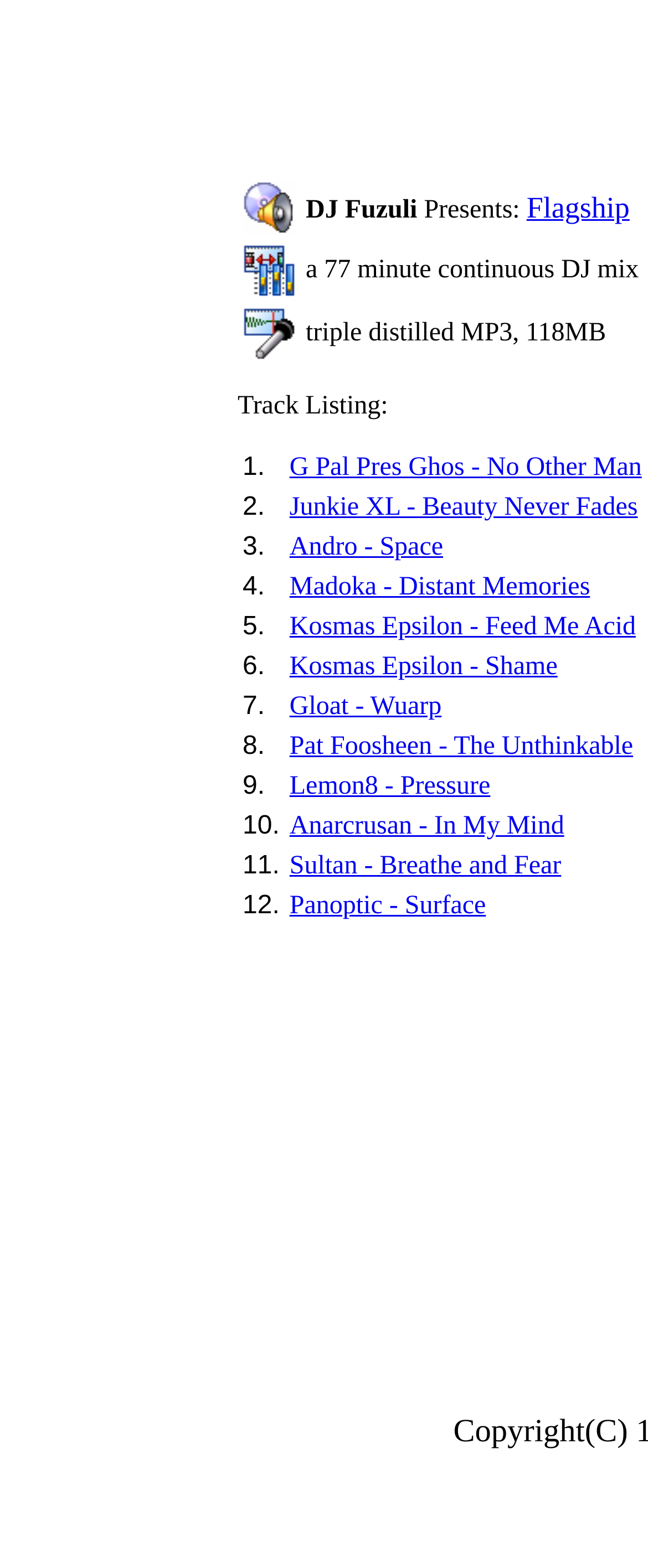Locate the bounding box coordinates of the clickable element to fulfill the following instruction: "view track 1". Provide the coordinates as four float numbers between 0 and 1 in the format [left, top, right, bottom].

[0.447, 0.289, 0.99, 0.307]